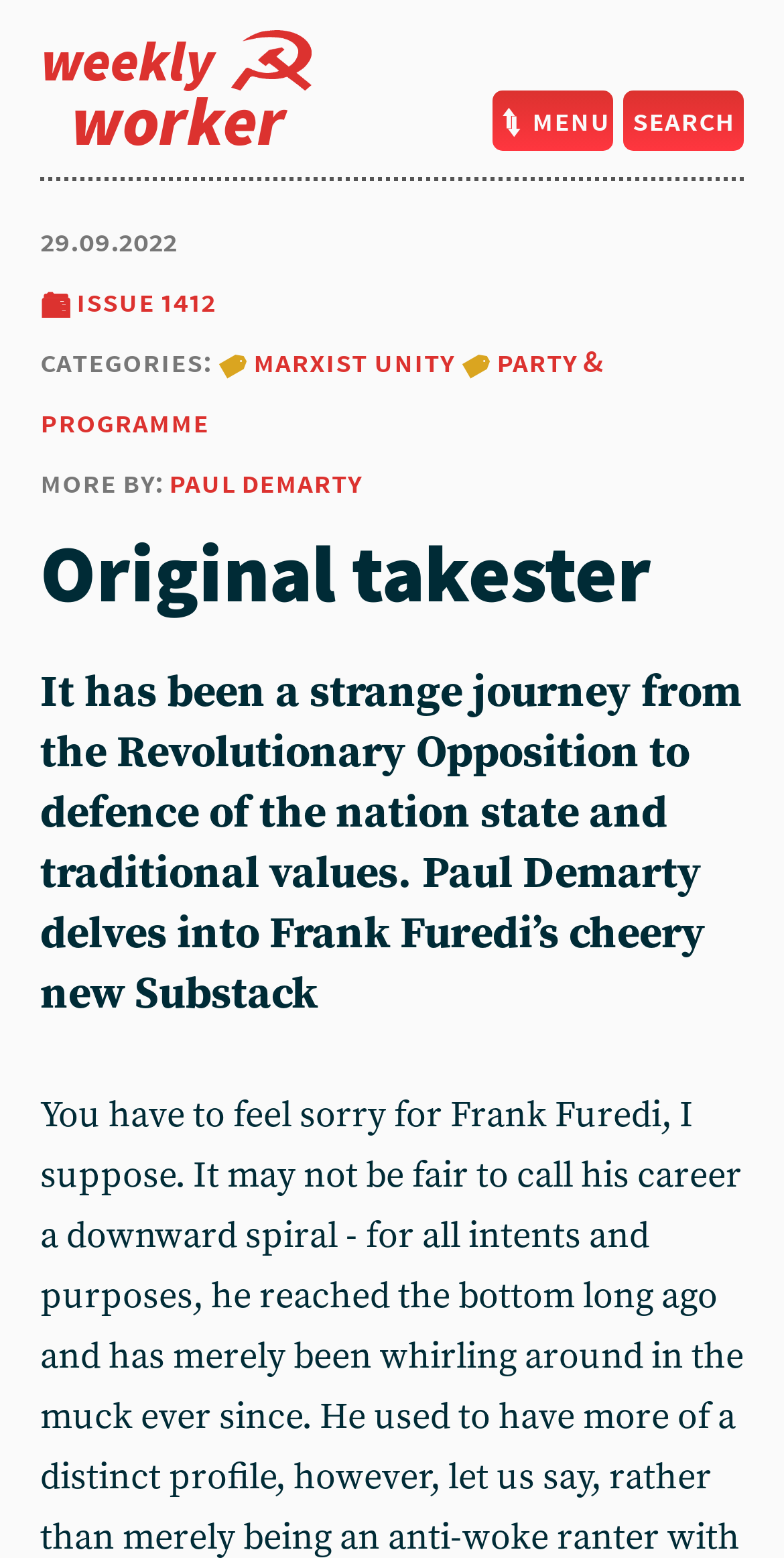What is the name of the issue?
Examine the image closely and answer the question with as much detail as possible.

I found the answer by looking at the heading that describes the issue, which says 'Z issue 1412'. This is likely the name and number of the issue.